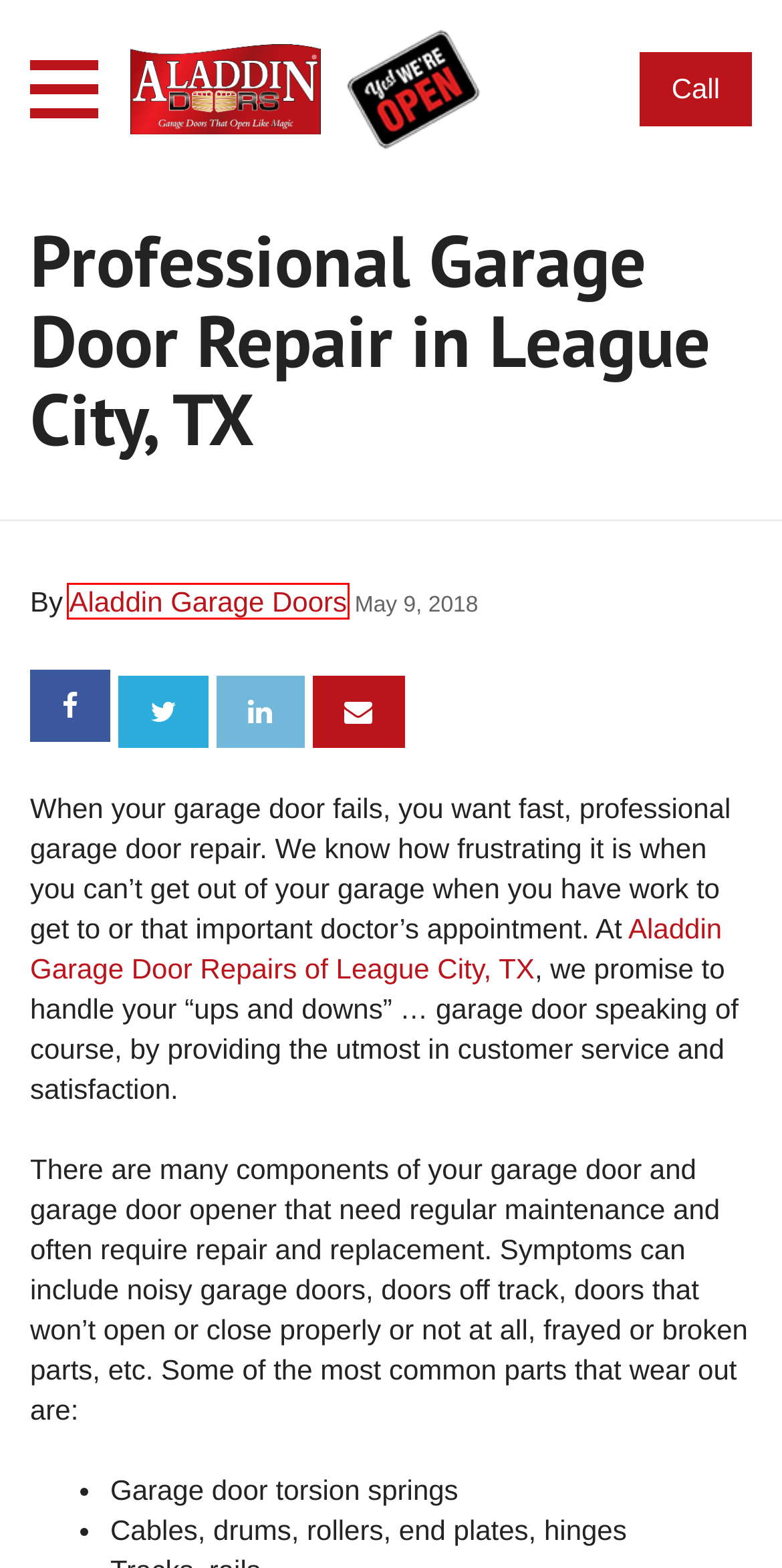With the provided webpage screenshot containing a red bounding box around a UI element, determine which description best matches the new webpage that appears after clicking the selected element. The choices are:
A. Replacing Garage Door Cables and Springs
B. Torsion vs. Extension Garage Door Springs | Aladdin Doors
C. Our Reviews & Testimonials | Aladdin Garage Doors
D. How to Prevent Garage Doors Break-ins | Aladdin Garage Doors in Chicago
E. Careers & Job Openings | Aladdin Garage Doors
F. New Garage Doors | Durable & Stylish | Aladdin Garage Doors
G. Aladdin Doors | Quality Garage Doors, Exceptional Service
H. Aladdin Garage Doors, Author at Aladdin Garage Doors

H